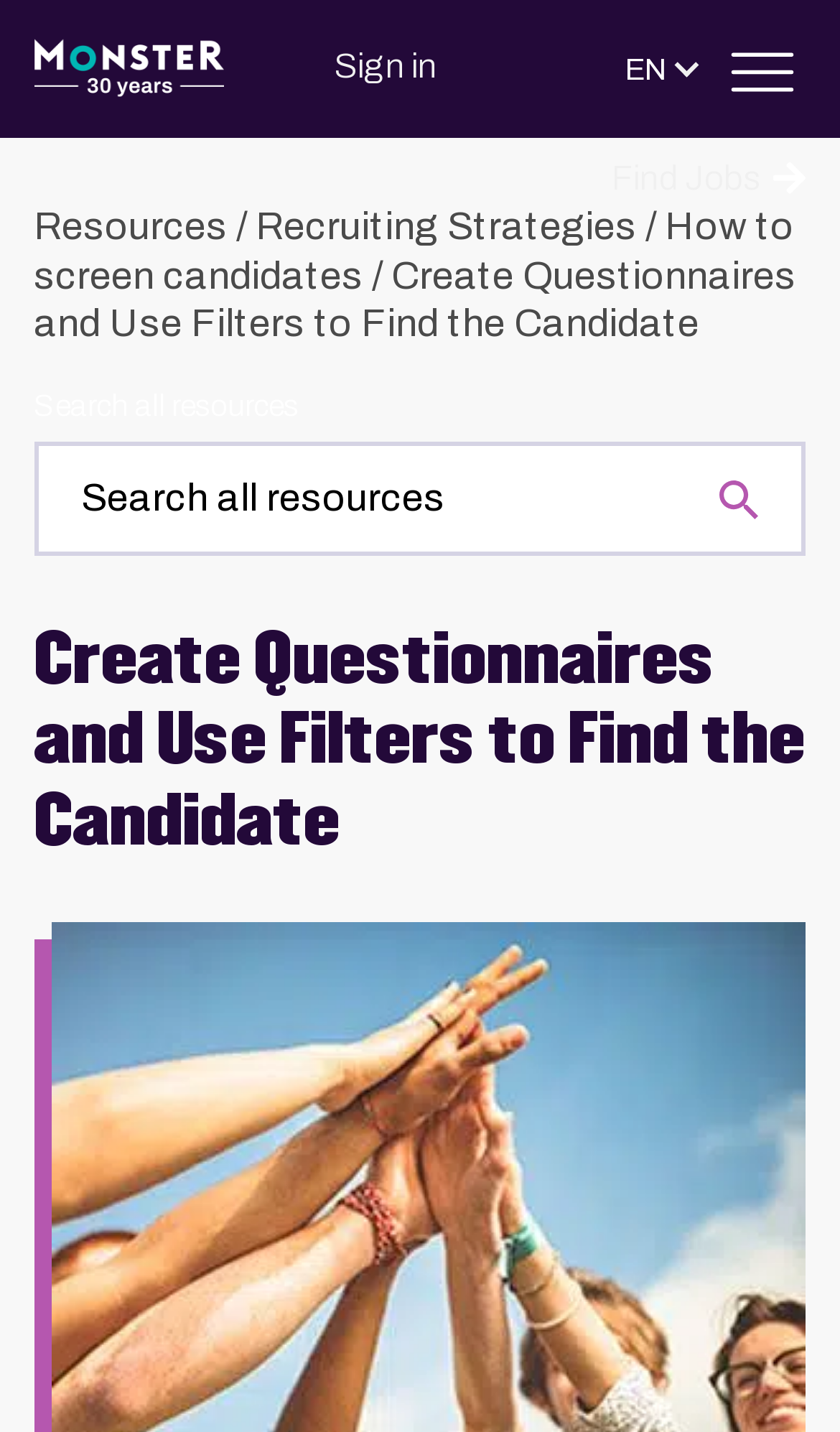Present a detailed account of what is displayed on the webpage.

The webpage is about creating questionnaires and using filters to find the right candidate on Monster.ca. At the top left, there is a Monster logo, which is an image. Next to it, there is a link to "Sign in" and a button to select a language, with the current language being "EN" (English). 

On the top right, there is a navigation menu with a "Find Jobs" link, accompanied by an image. Below it, there is a breadcrumb navigation menu with links to "Resources", "Recruiting Strategies", and "How to screen candidates". 

The main content of the webpage is headed by a title "Create Questionnaires and Use Filters to Find the Candidate", which is also the title of the webpage. Below the title, there is a search bar with a label "Search all resources" and a search box. The search bar is quite prominent, taking up most of the width of the page.